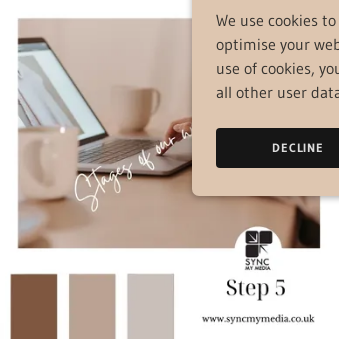What type of tones does the brand's color palette feature?
Offer a detailed and full explanation in response to the question.

The caption describes the brand's color palette as featuring muted tones, which convey professionalism and are showcased in the accompanying color swatches at the bottom of the image.